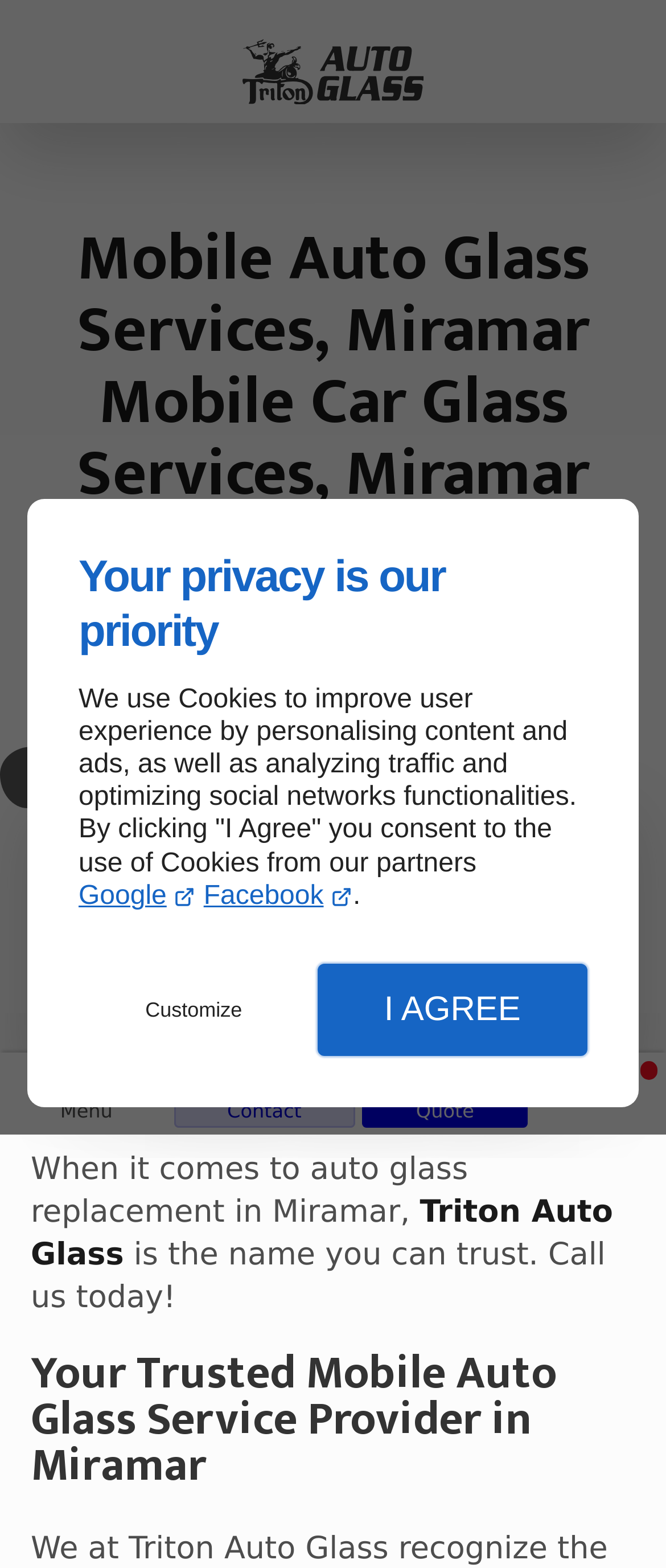Provide a brief response using a word or short phrase to this question:
What is the name of the auto glass service provider?

Triton Auto Glass